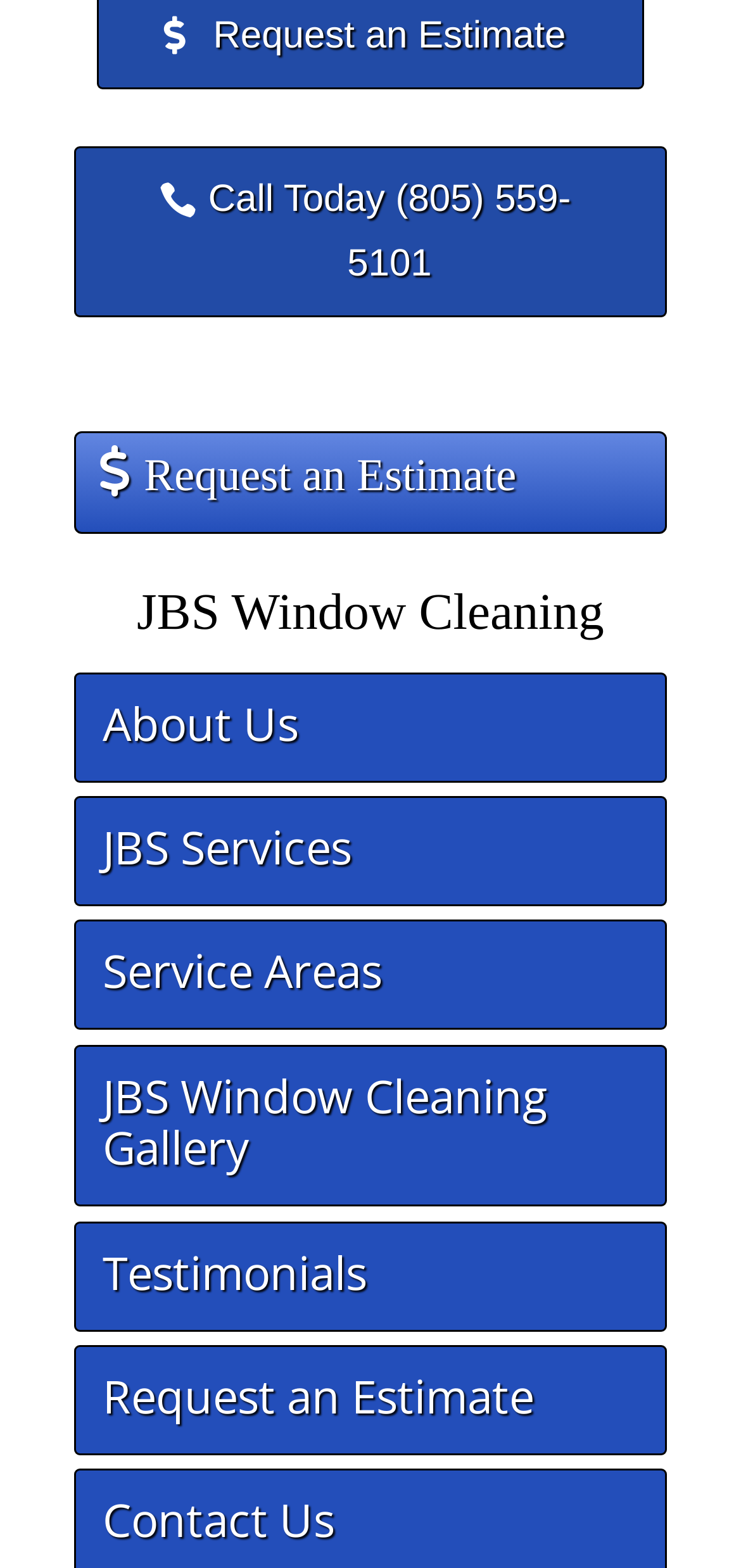How many links are in the navigation menu?
Look at the image and respond with a single word or a short phrase.

7